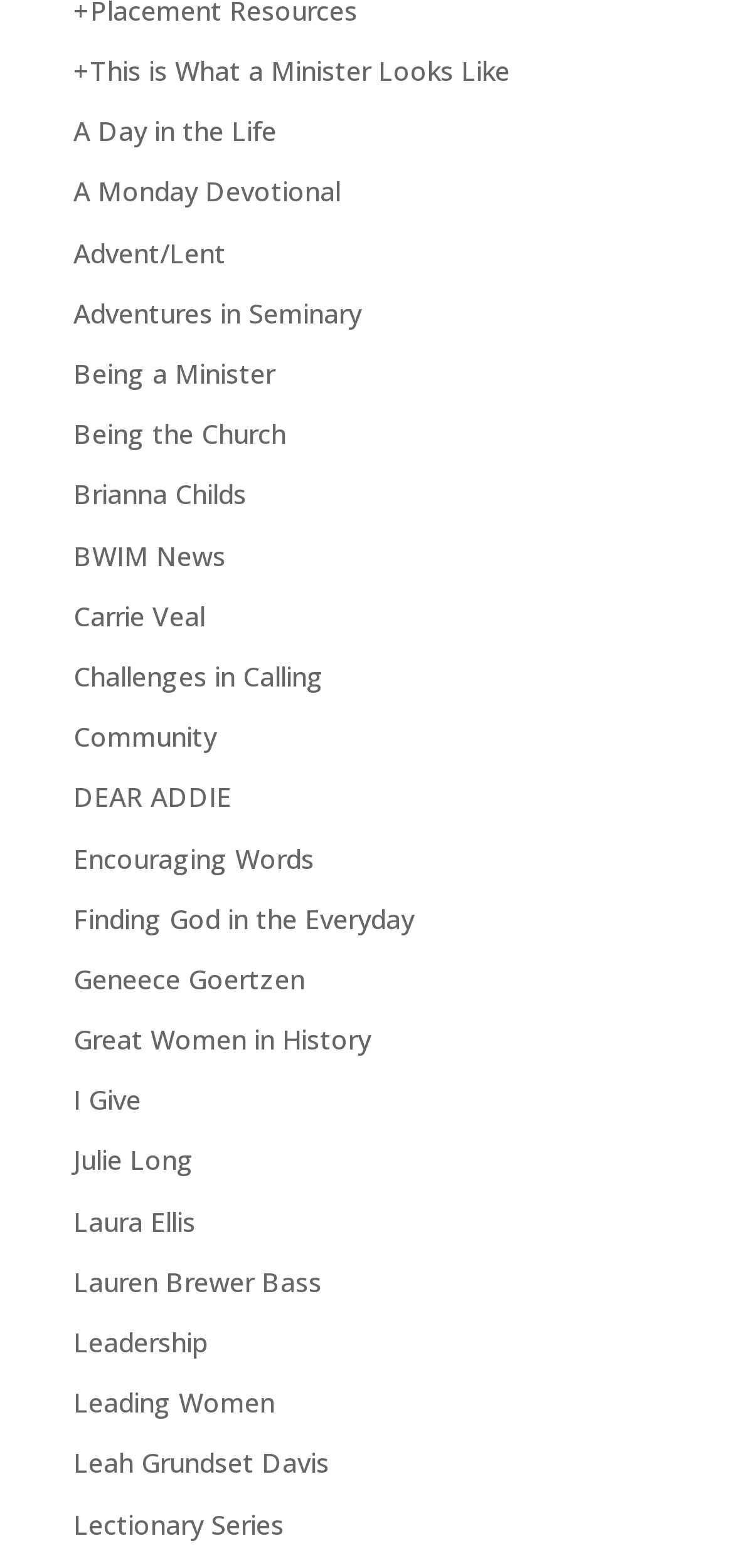Determine the bounding box coordinates for the region that must be clicked to execute the following instruction: "read about finding god in the everyday".

[0.1, 0.574, 0.564, 0.597]